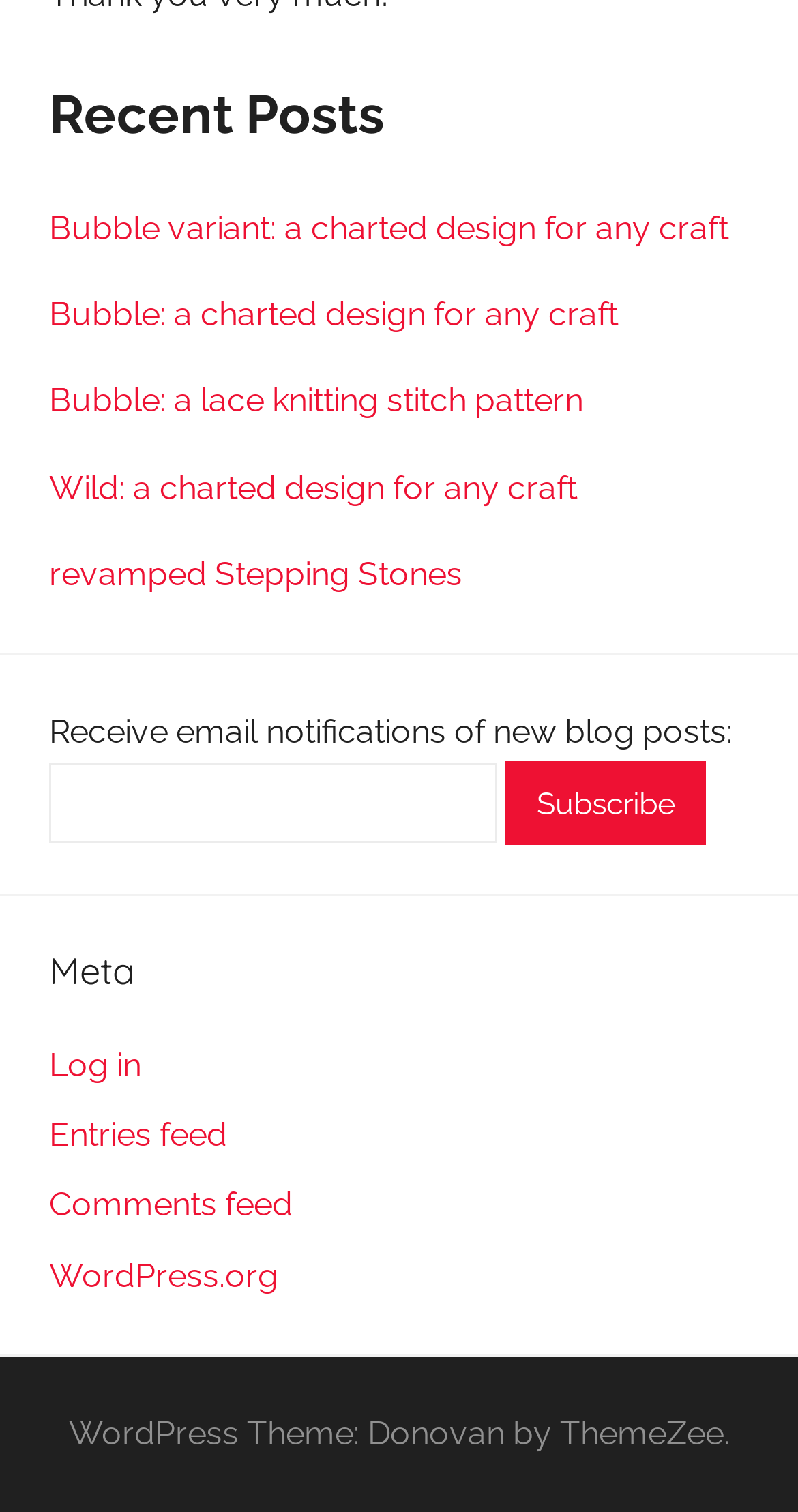How many links are under the 'Recent Posts' heading? Analyze the screenshot and reply with just one word or a short phrase.

5